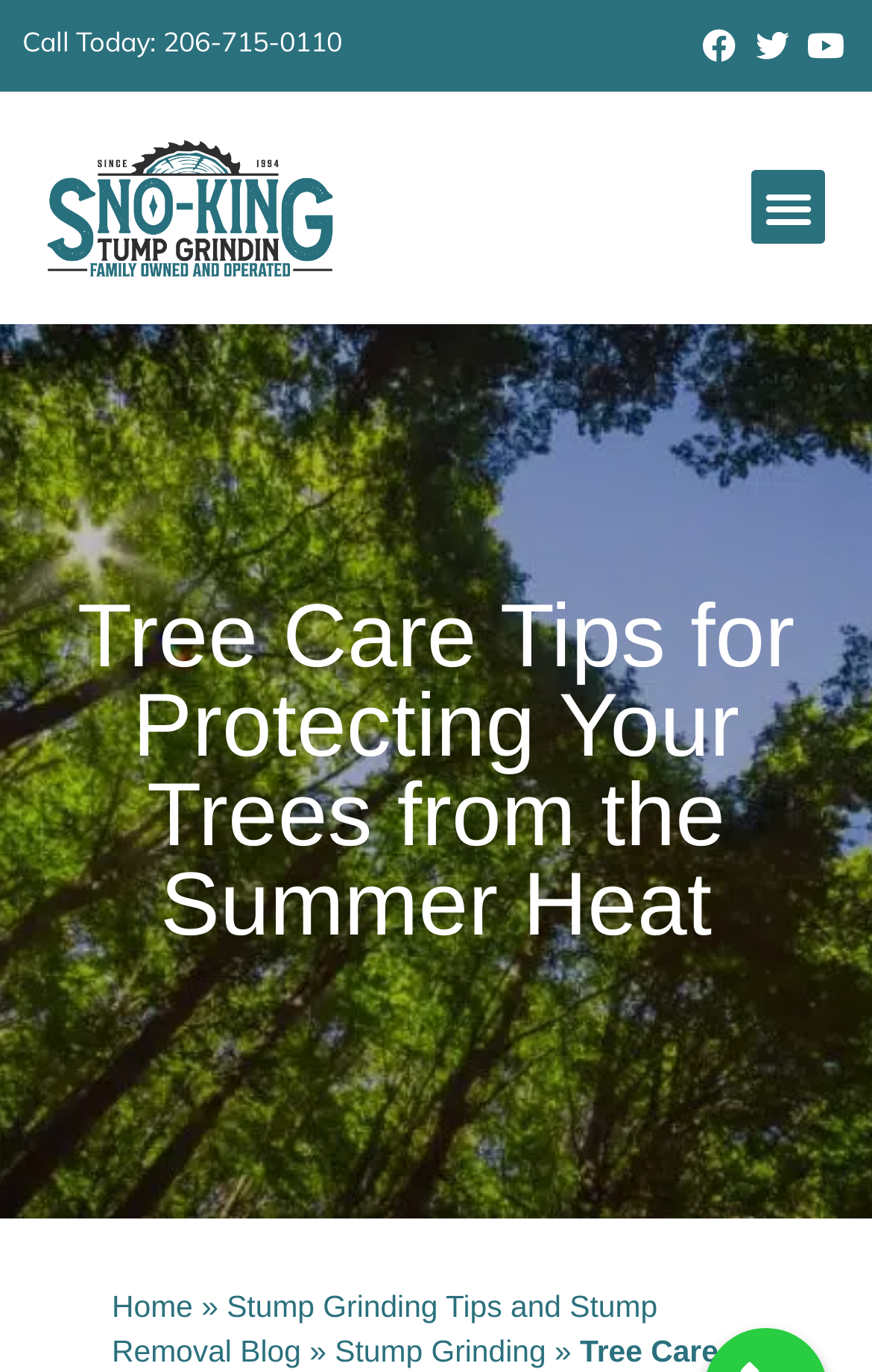What is the logo of the company? Based on the image, give a response in one word or a short phrase.

Stump Grinding 1